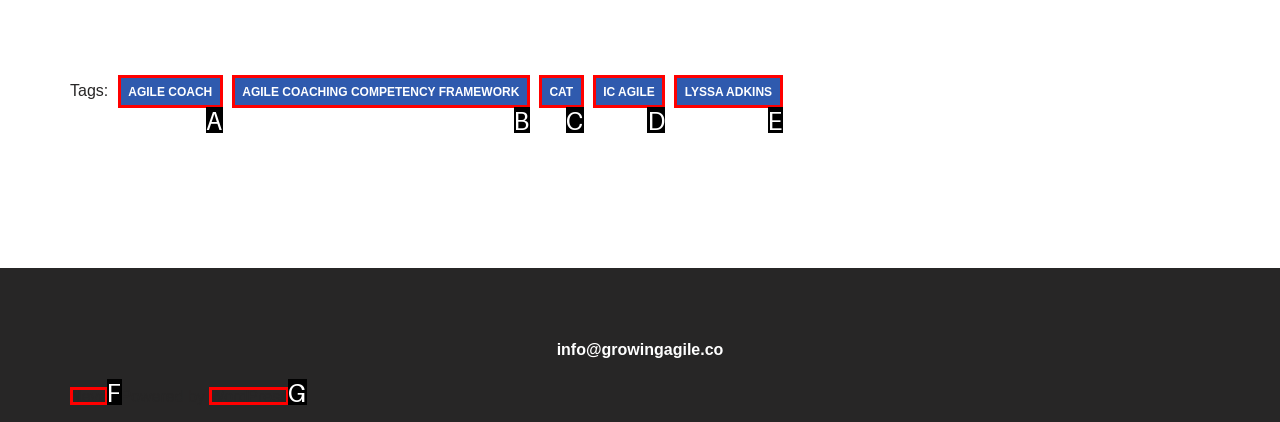Identify the UI element that corresponds to this description: How to Get Cryptocurrencies?
Respond with the letter of the correct option.

None